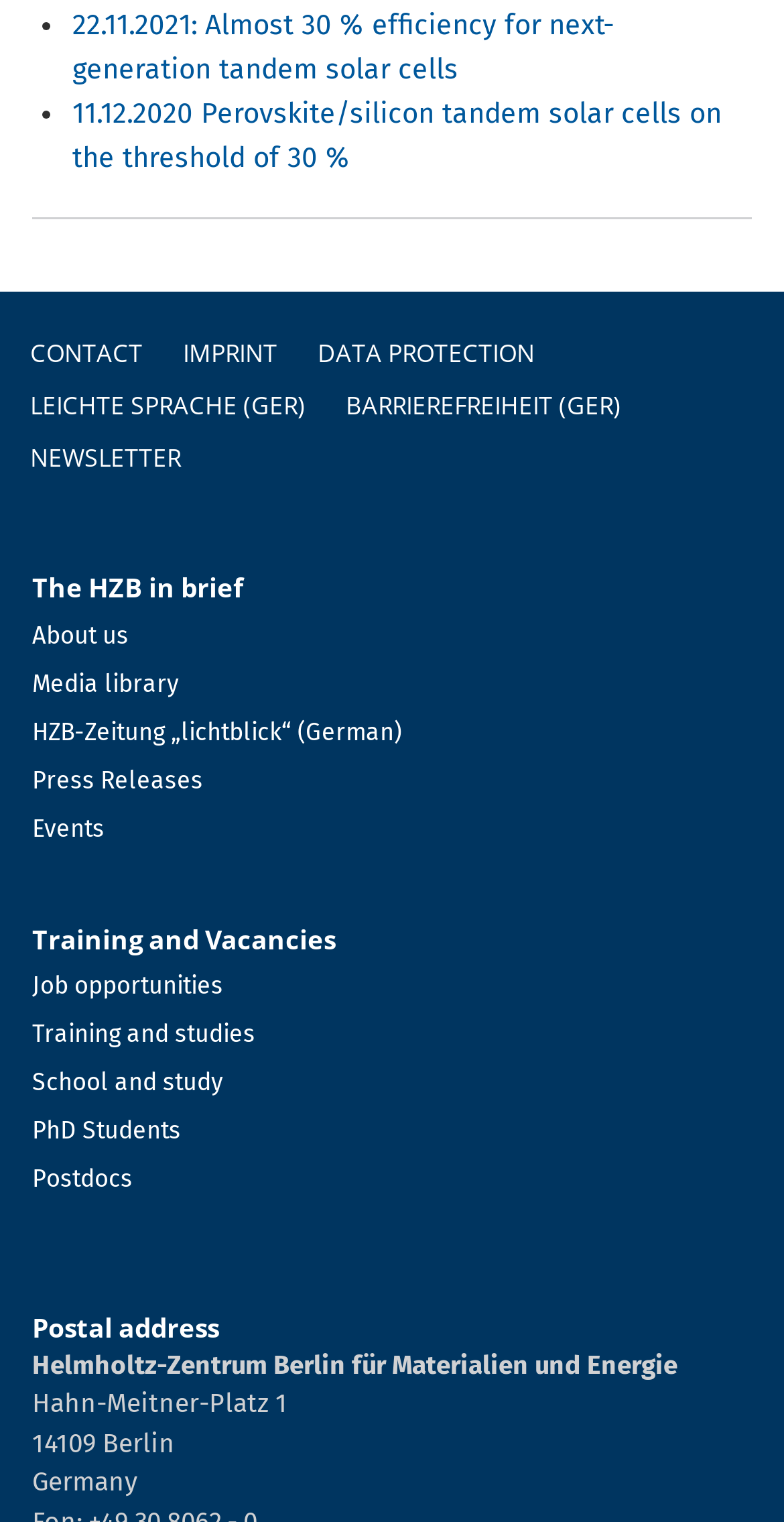Please mark the bounding box coordinates of the area that should be clicked to carry out the instruction: "Learn about the HZB in brief".

[0.041, 0.375, 0.959, 0.4]